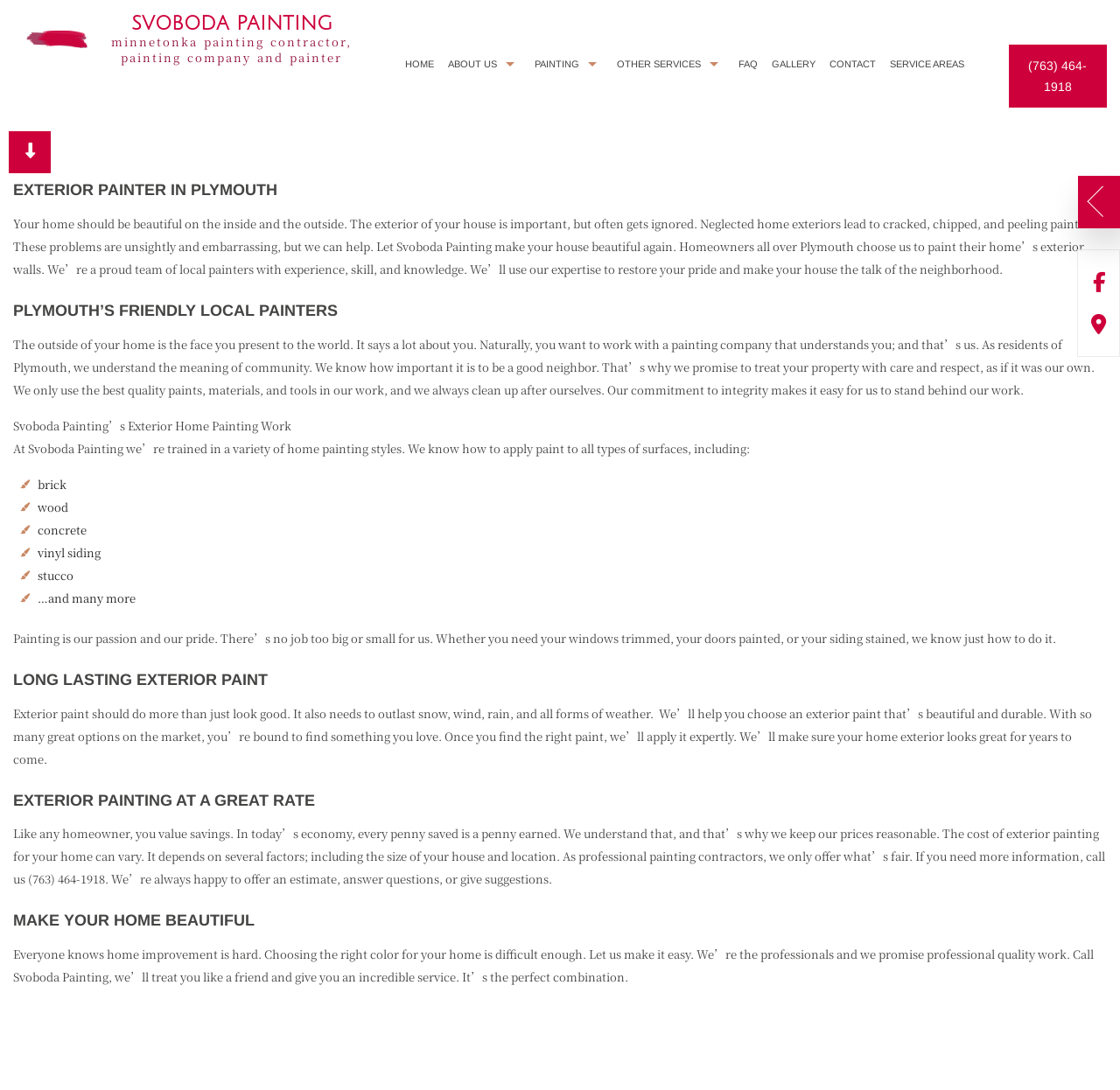Give a succinct answer to this question in a single word or phrase: 
What type of service does Svoboda Painting offer?

Exterior painting